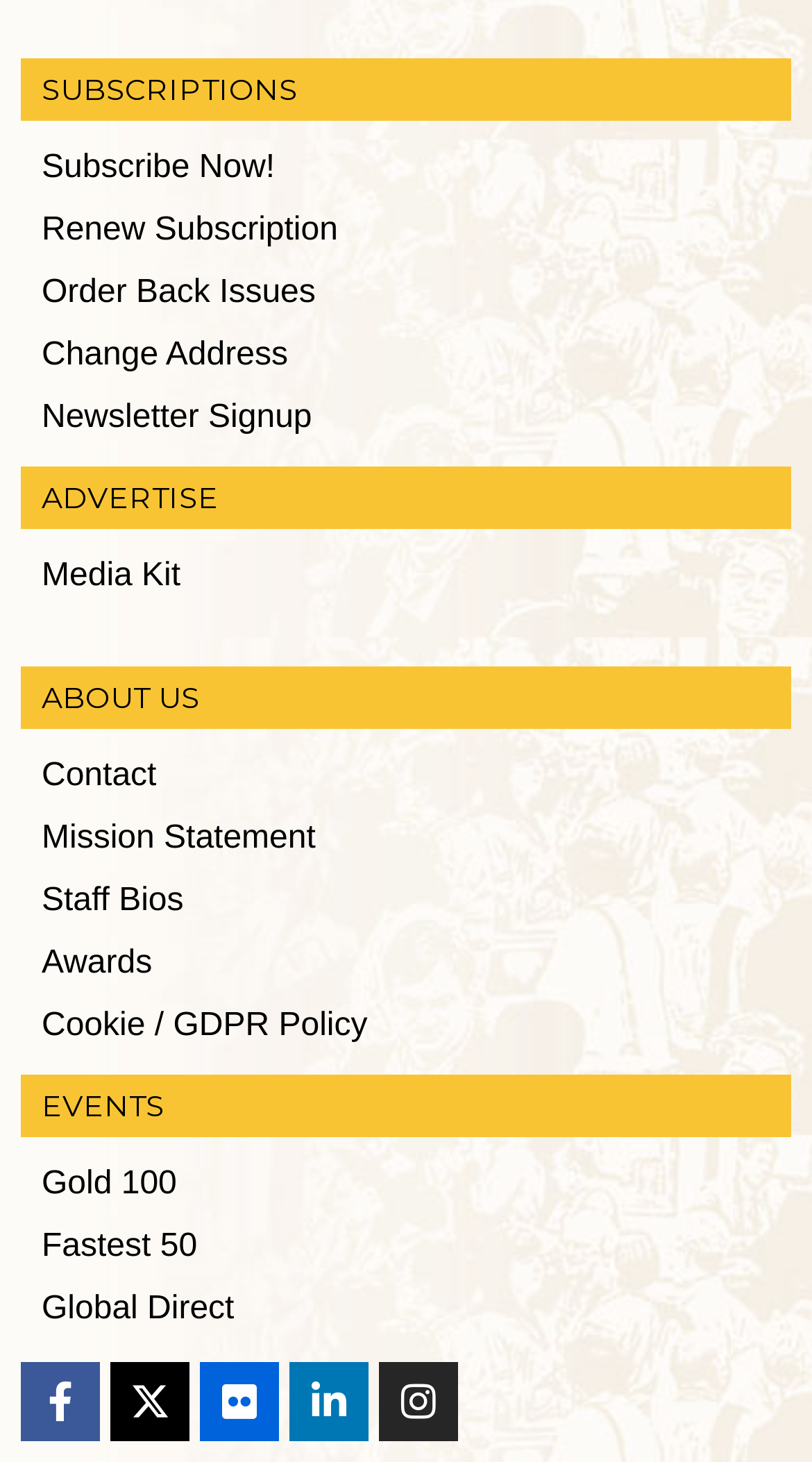Please identify the bounding box coordinates for the region that you need to click to follow this instruction: "Subscribe to the newsletter".

[0.026, 0.265, 0.974, 0.307]